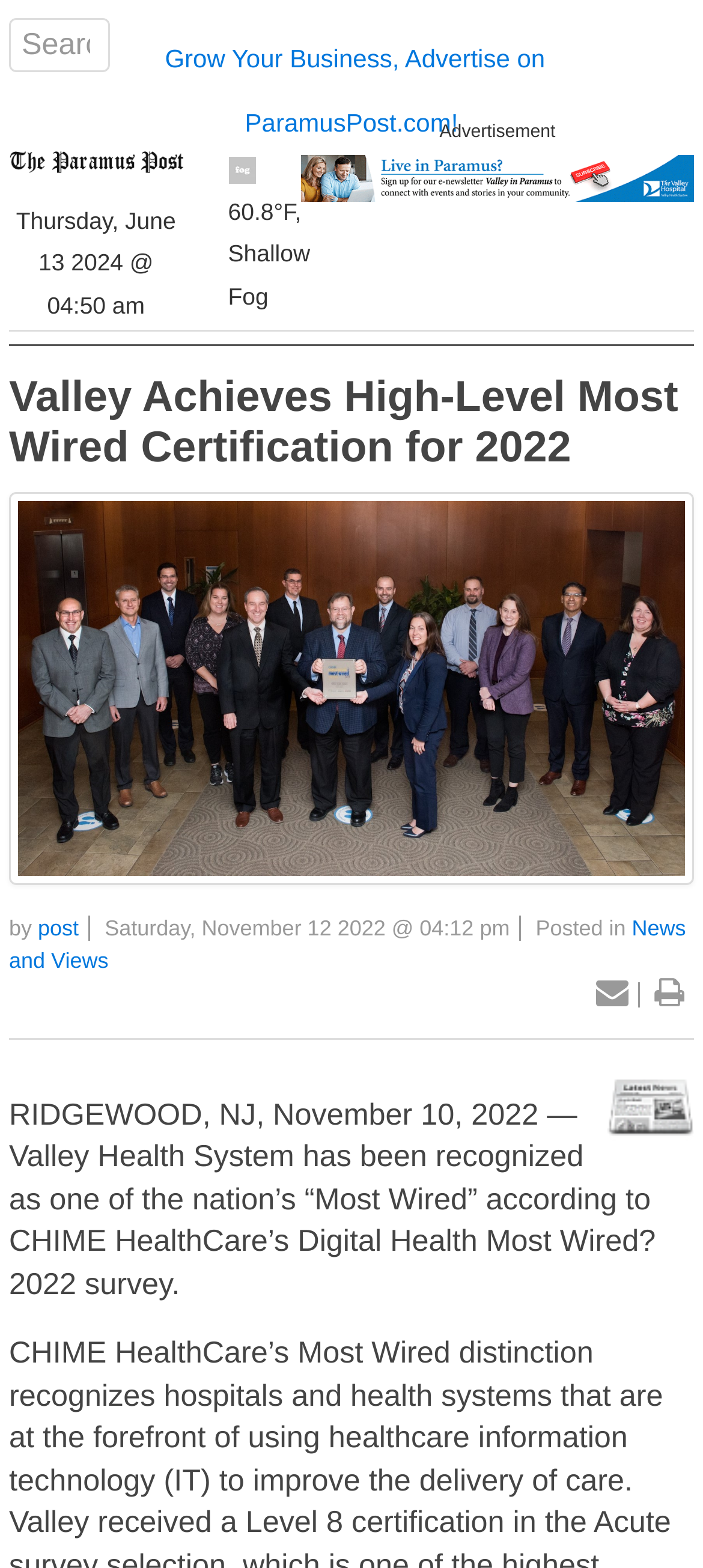Determine the bounding box coordinates for the clickable element required to fulfill the instruction: "Read Valley Achieves High-Level Most Wired Certification for 2022 article". Provide the coordinates as four float numbers between 0 and 1, i.e., [left, top, right, bottom].

[0.013, 0.238, 0.987, 0.302]